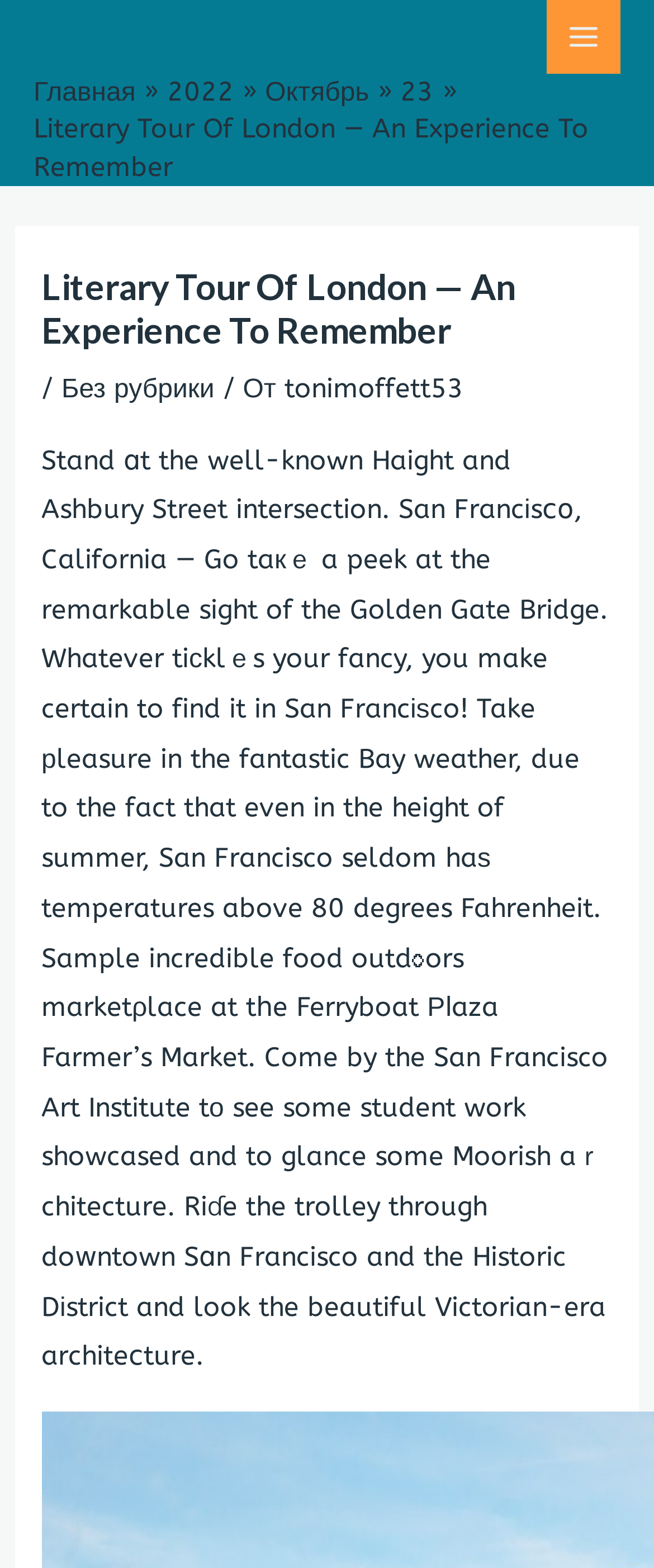What is the last word in the main text?
Provide an in-depth answer to the question, covering all aspects.

I read the main text and found that the last word is 'architecture', which is part of the sentence '...to glance some Moorish architecture.'